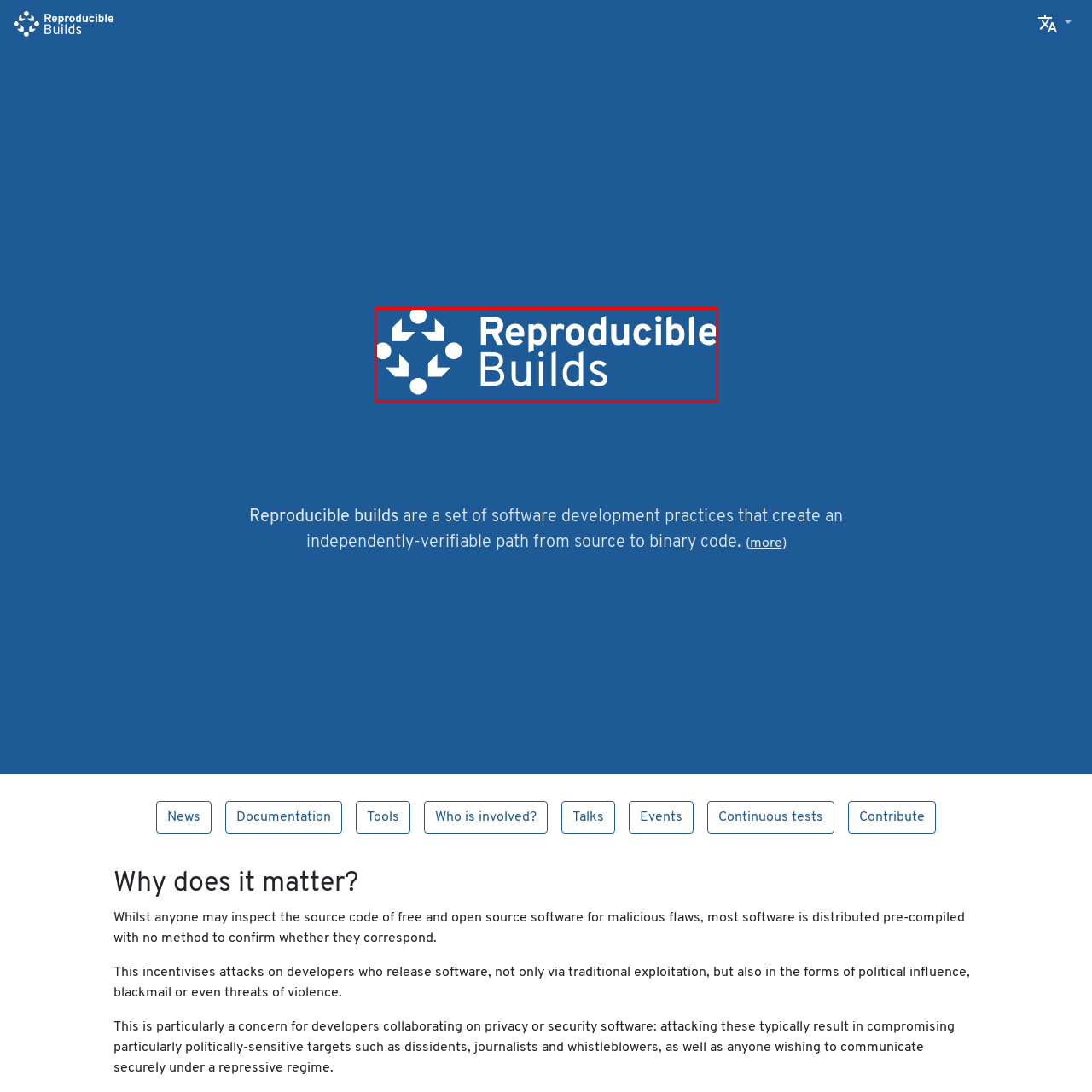What shape is the emblem in the logo? Inspect the image encased in the red bounding box and answer using only one word or a brief phrase.

Circular